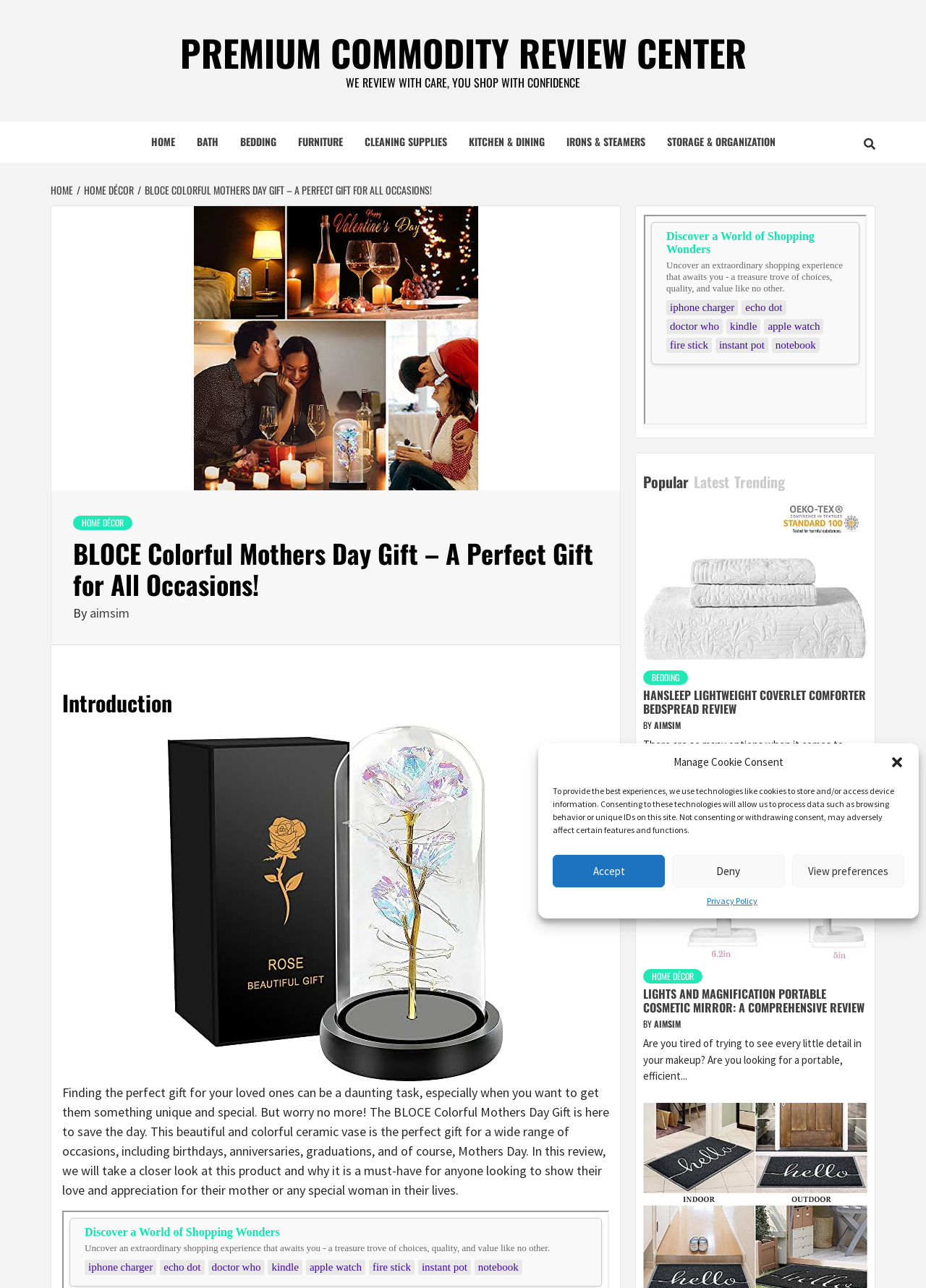What is the author of the review? Using the information from the screenshot, answer with a single word or phrase.

aimsim